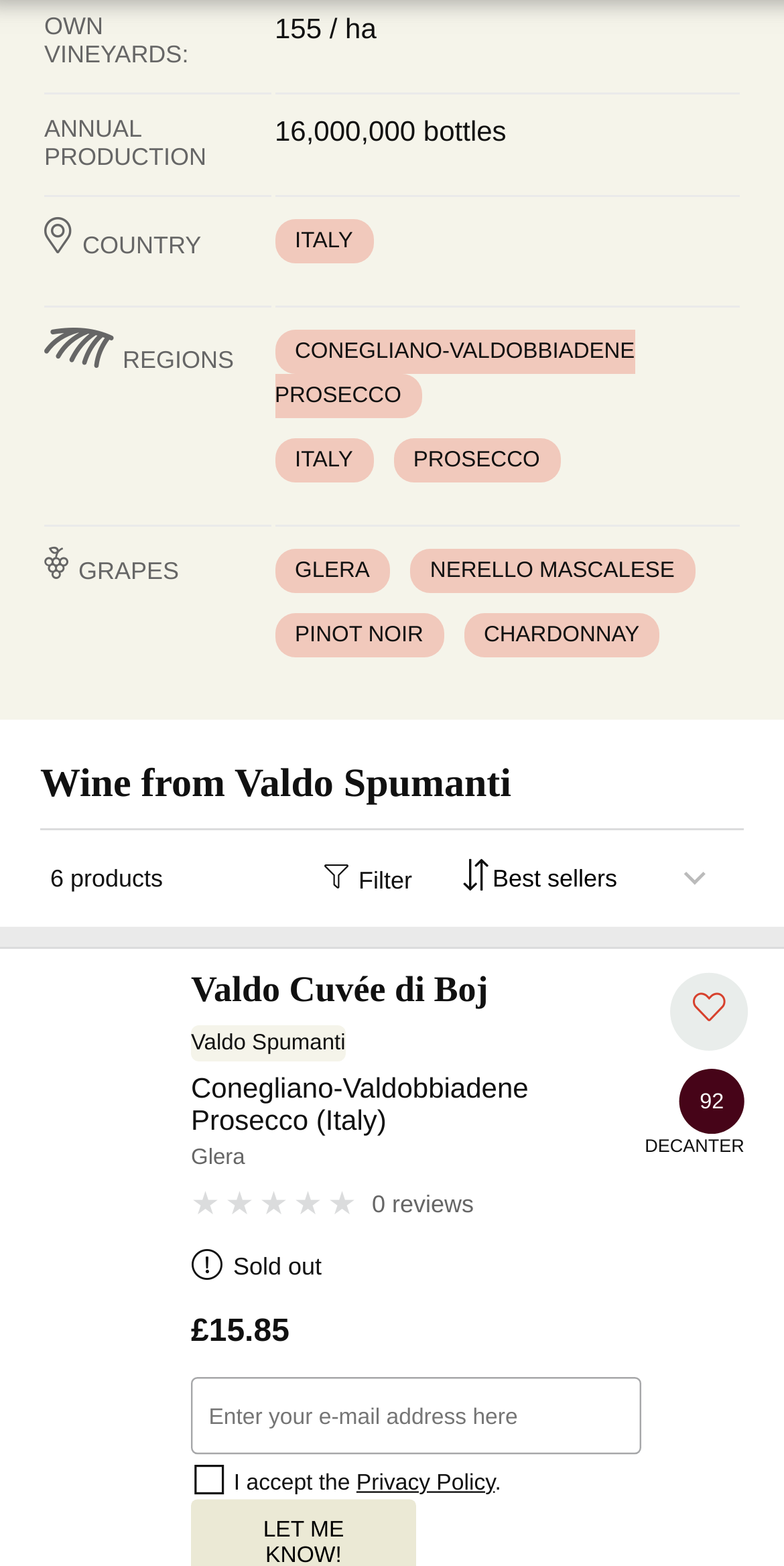Given the webpage screenshot and the description, determine the bounding box coordinates (top-left x, top-left y, bottom-right x, bottom-right y) that define the location of the UI element matching this description: Pinot Noir

[0.35, 0.392, 0.566, 0.42]